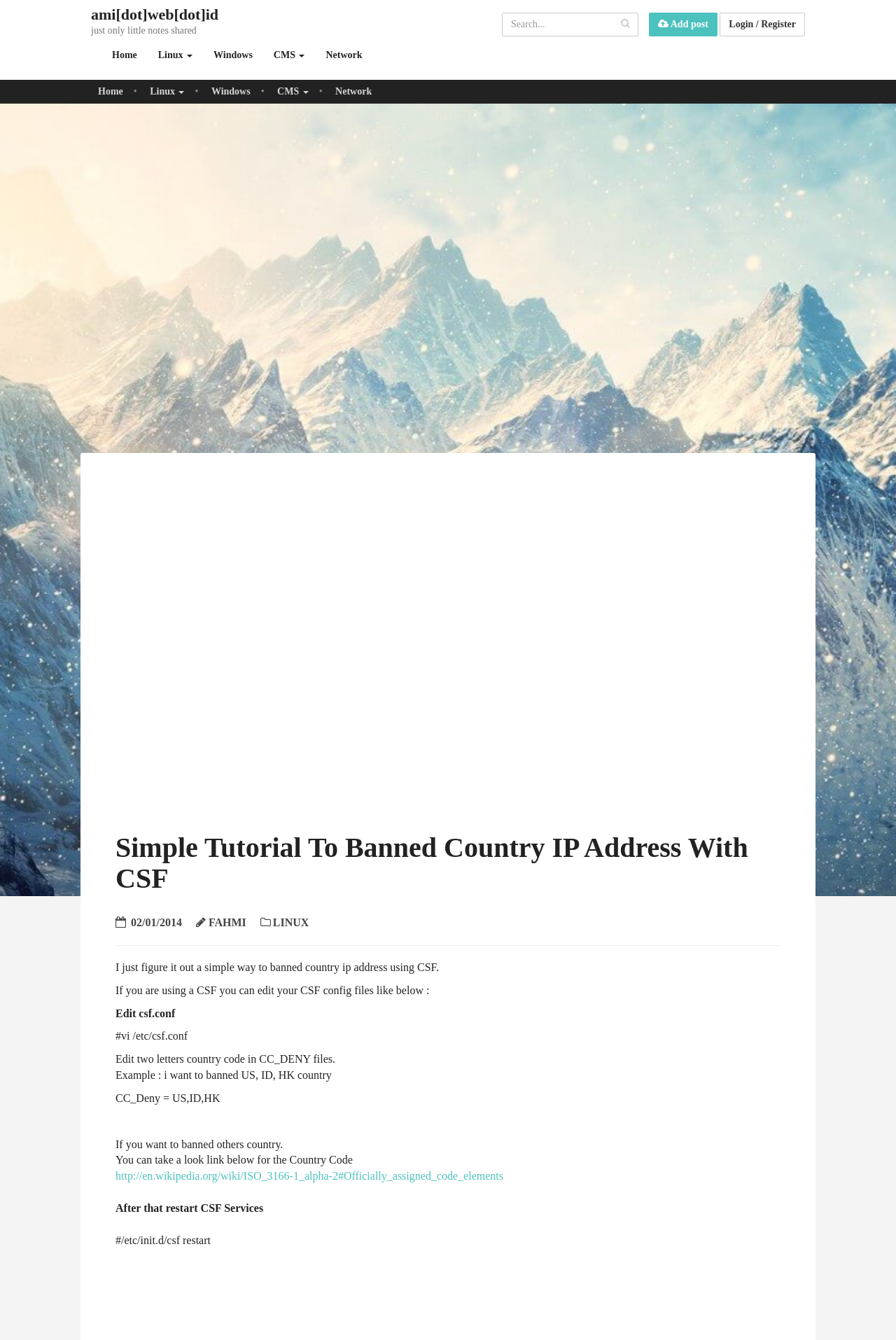Locate the bounding box coordinates of the item that should be clicked to fulfill the instruction: "Read the tutorial on banning country IP addresses".

[0.129, 0.621, 0.871, 0.667]